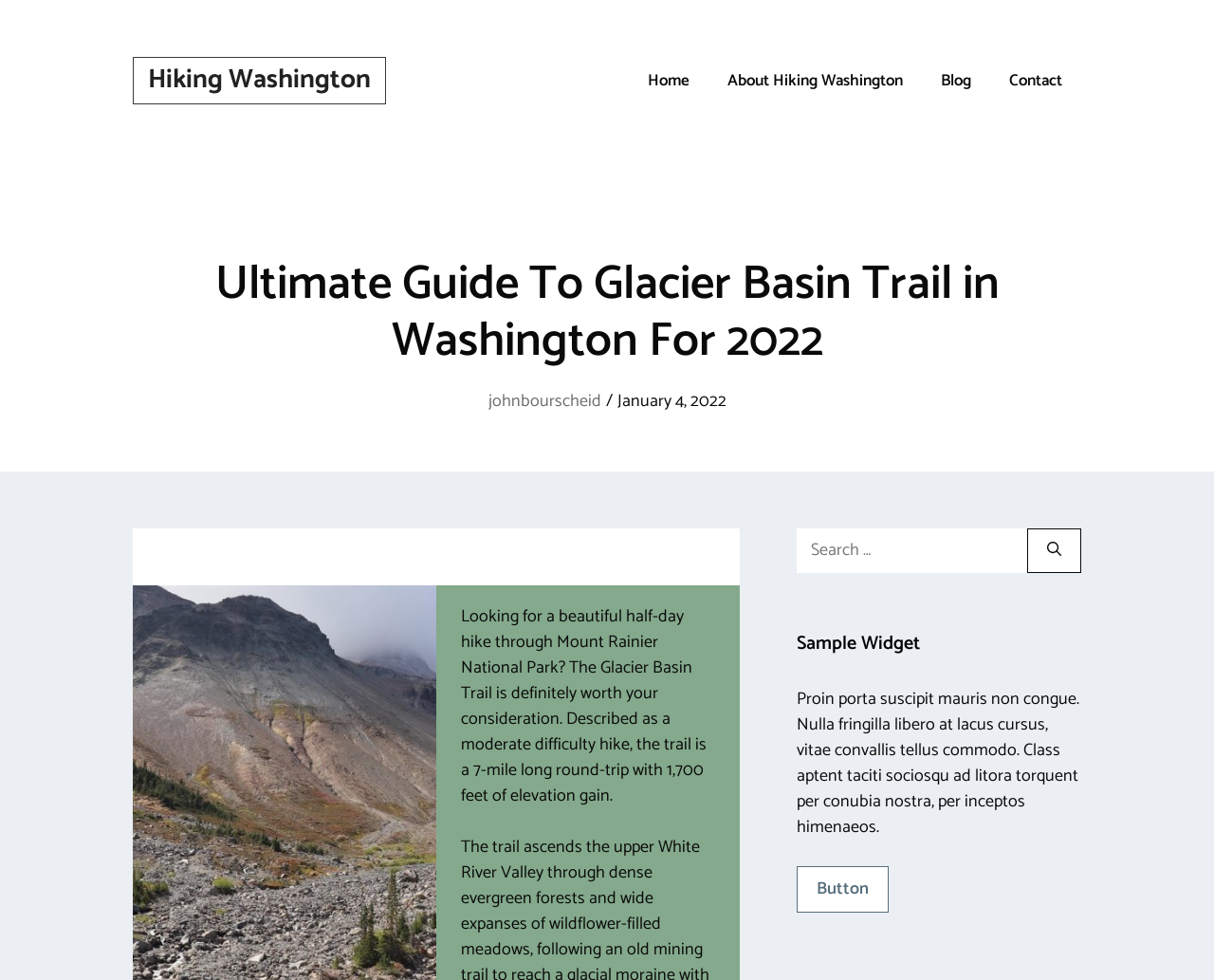What is the elevation gain of the Glacier Basin Trail?
Respond with a short answer, either a single word or a phrase, based on the image.

1,700 feet